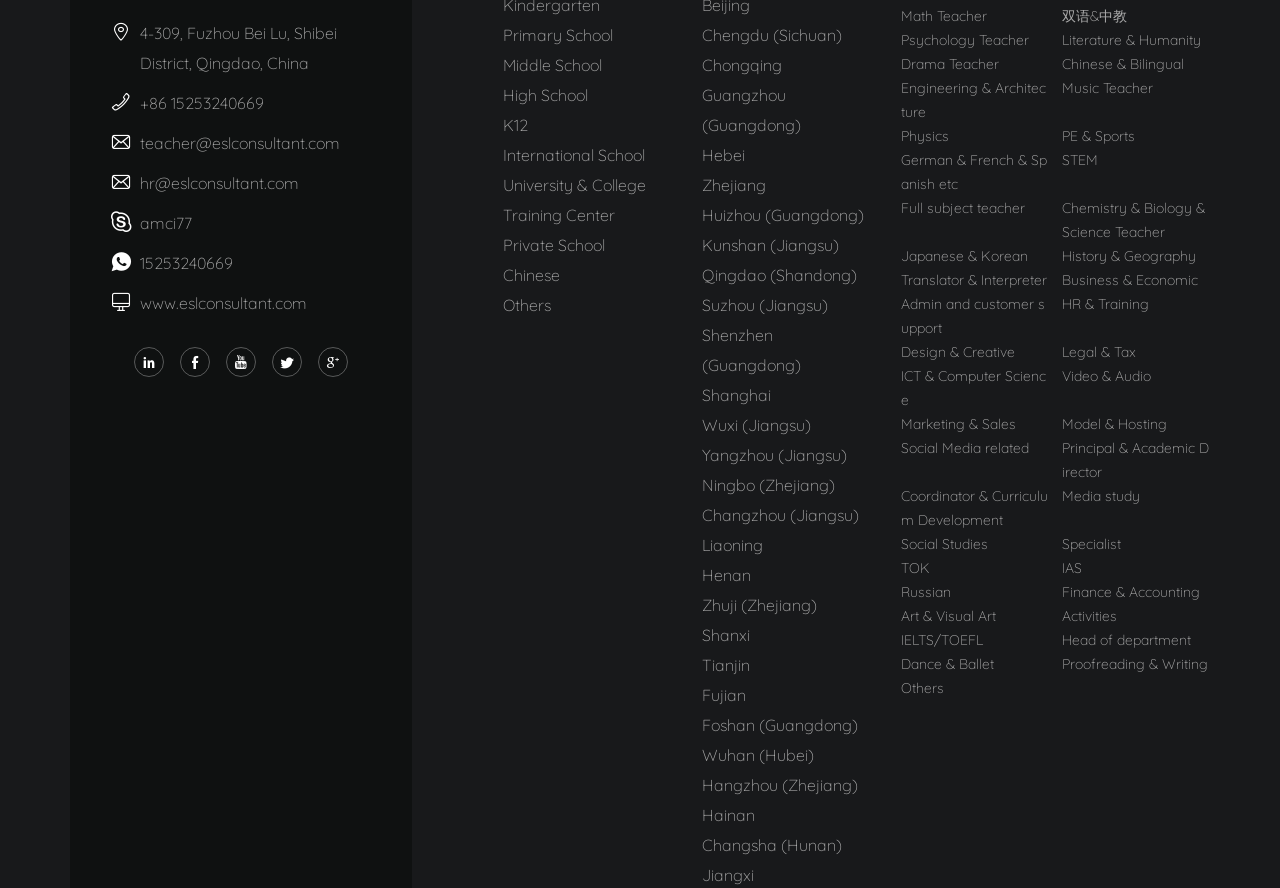What is the phone number listed on the webpage?
Using the details shown in the screenshot, provide a comprehensive answer to the question.

I found the phone number by looking at the link element that contains the phone number '+86 15253240669', which is listed under the contact information section.